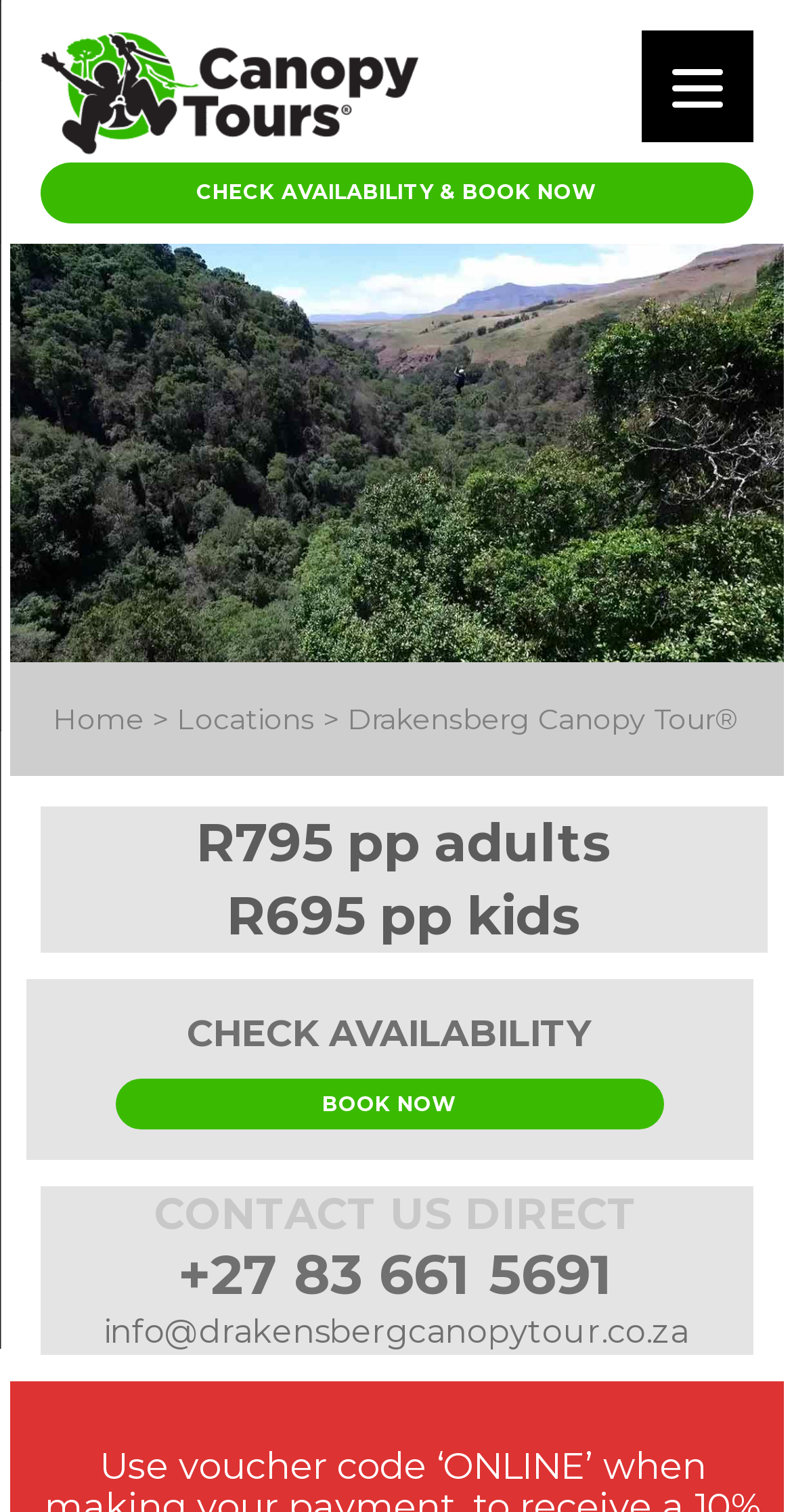What is the email address to contact the tour?
Answer the question using a single word or phrase, according to the image.

info@drakensbergcanopytour.co.za